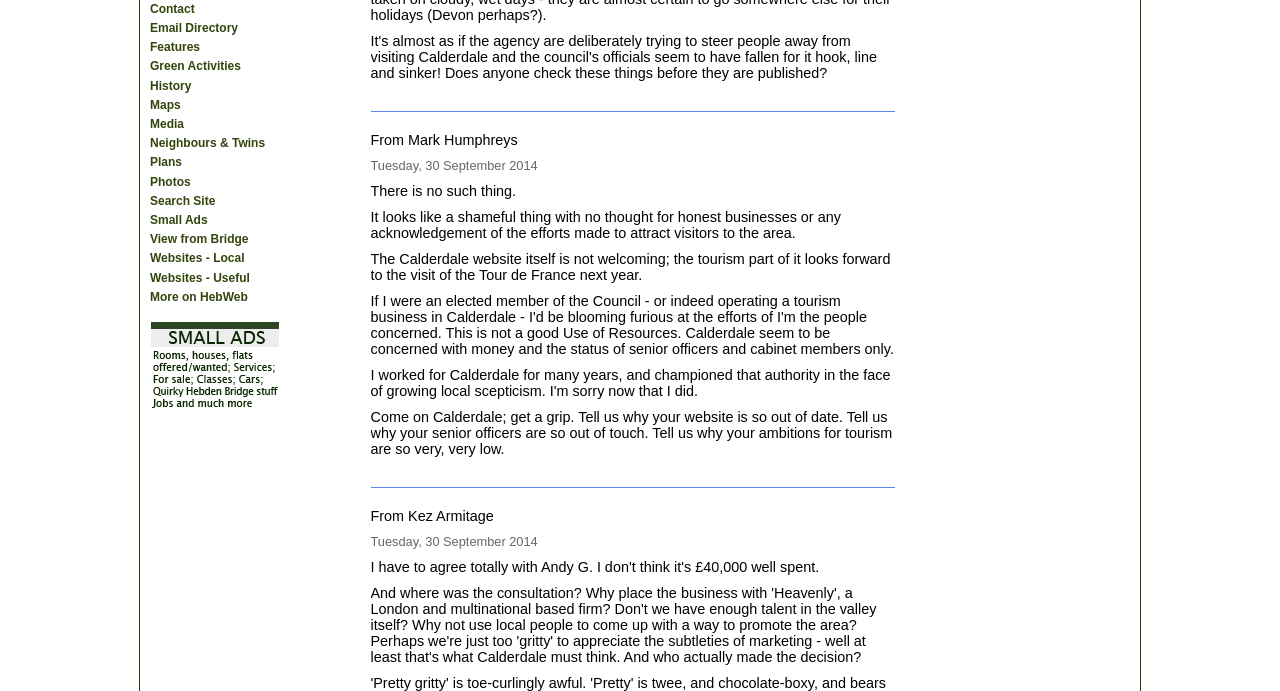Determine the bounding box of the UI element mentioned here: "Maps". The coordinates must be in the format [left, top, right, bottom] with values ranging from 0 to 1.

[0.115, 0.139, 0.227, 0.166]